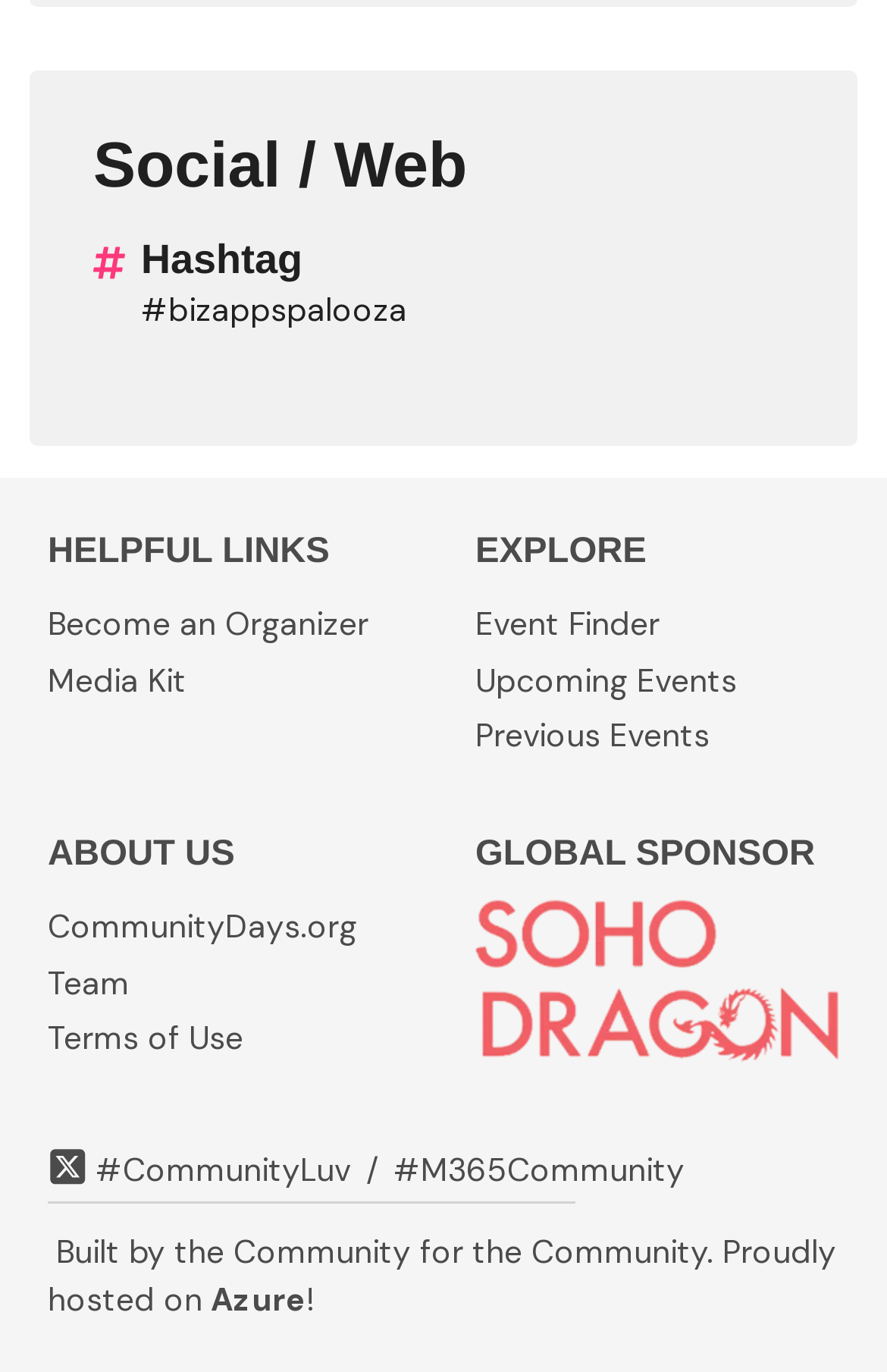Please determine the bounding box coordinates of the area that needs to be clicked to complete this task: 'Learn about the CommunityDays.org Team'. The coordinates must be four float numbers between 0 and 1, formatted as [left, top, right, bottom].

[0.054, 0.66, 0.403, 0.731]